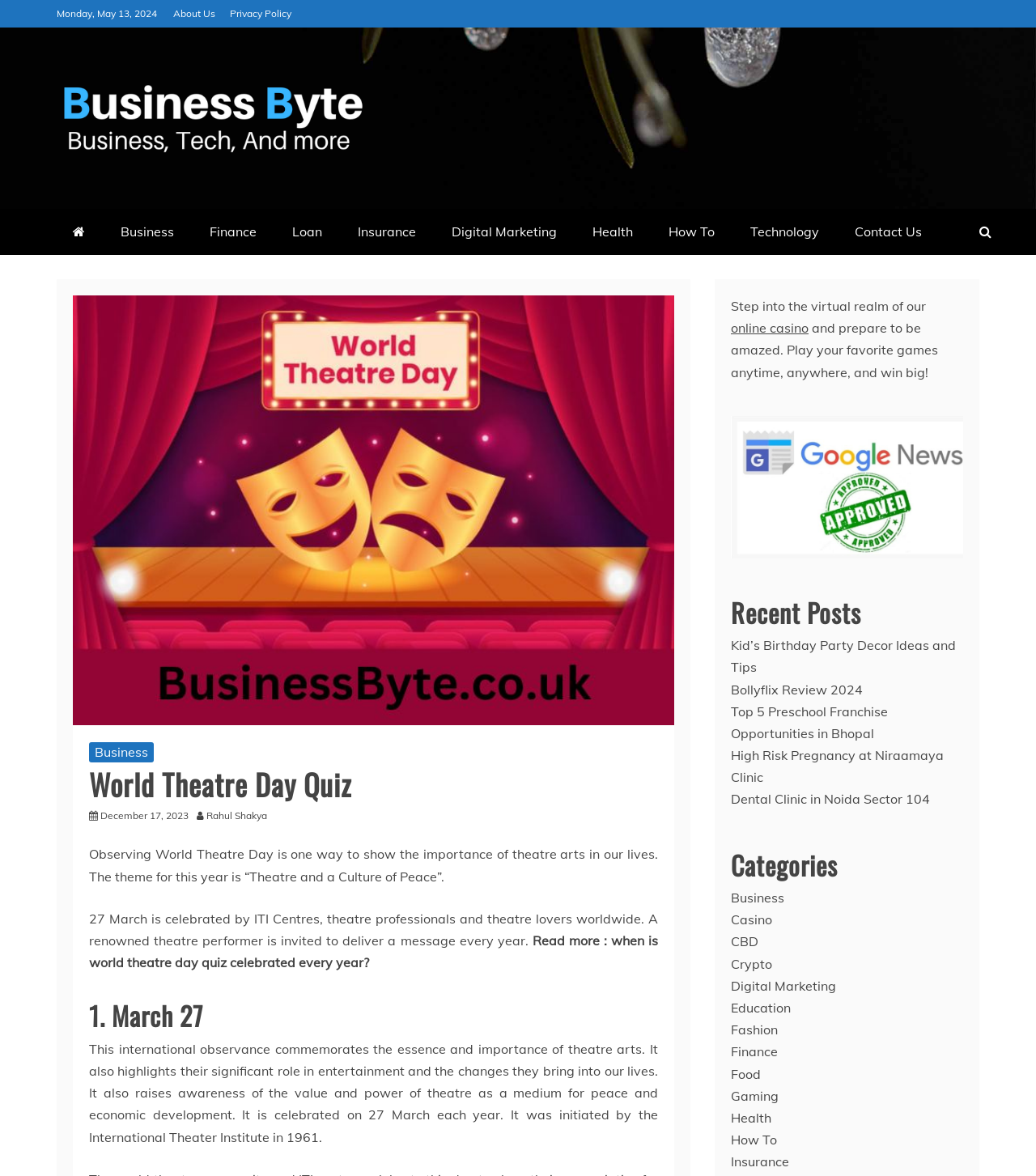Determine the bounding box coordinates for the UI element matching this description: ".path{fill:none;stroke:#333;stroke-miterlimit:10;stroke-width:1.5px;}".

None